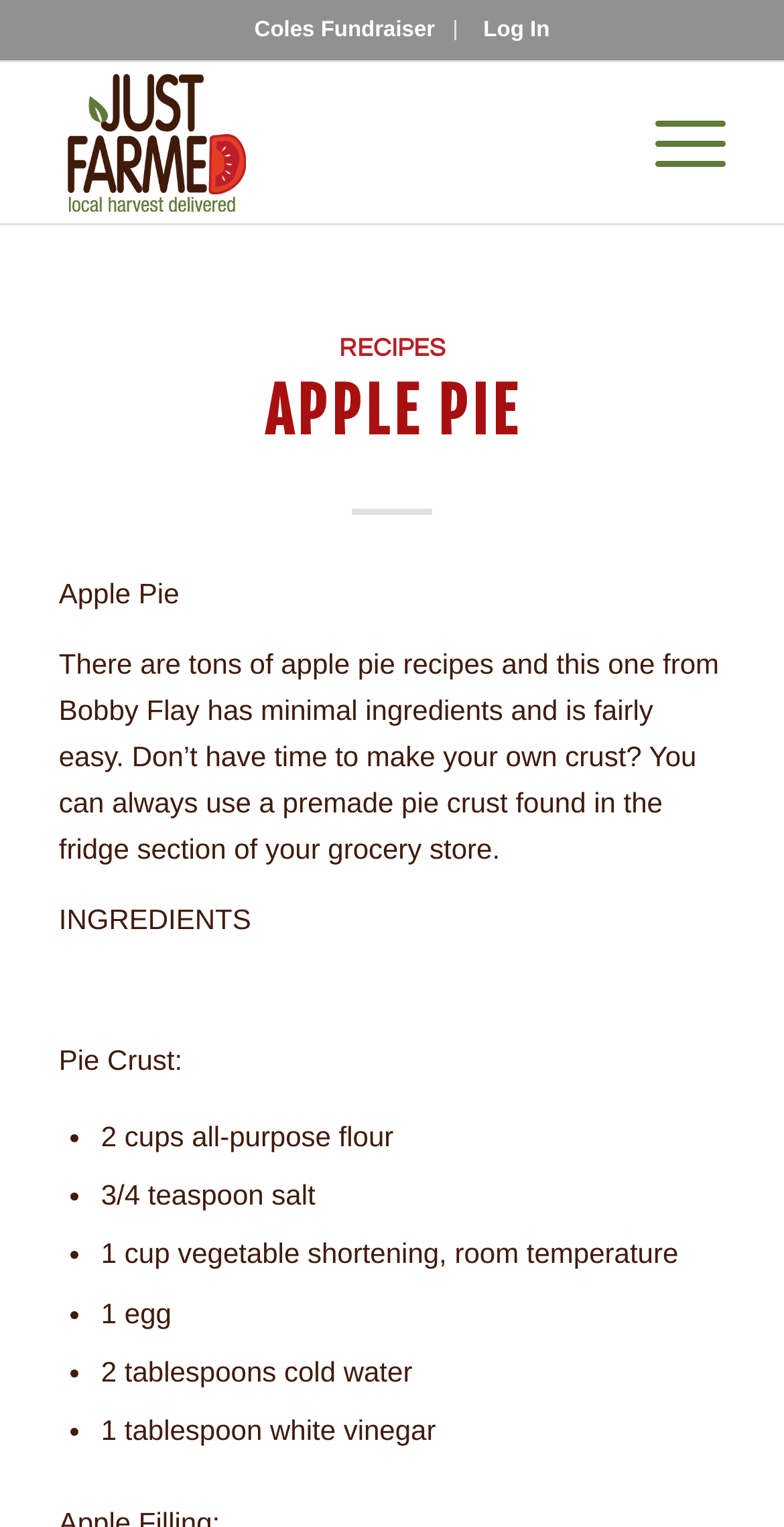What is the temperature of the vegetable shortening required?
Kindly offer a comprehensive and detailed response to the question.

The ingredient list for the pie crust includes '1 cup vegetable shortening, room temperature', indicating that the shortening should be at room temperature when used.